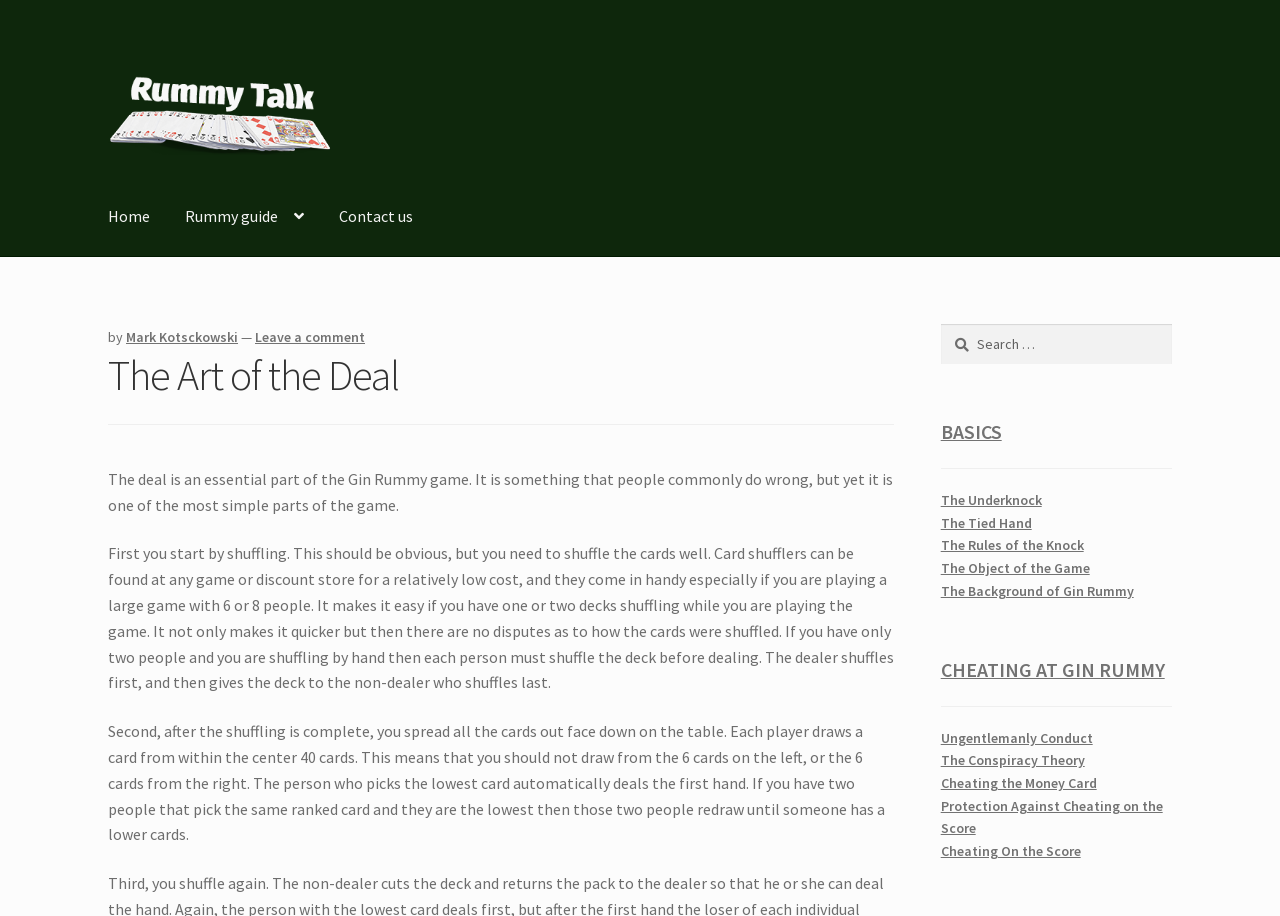Please answer the following query using a single word or phrase: 
What is the purpose of the search box?

To search for content